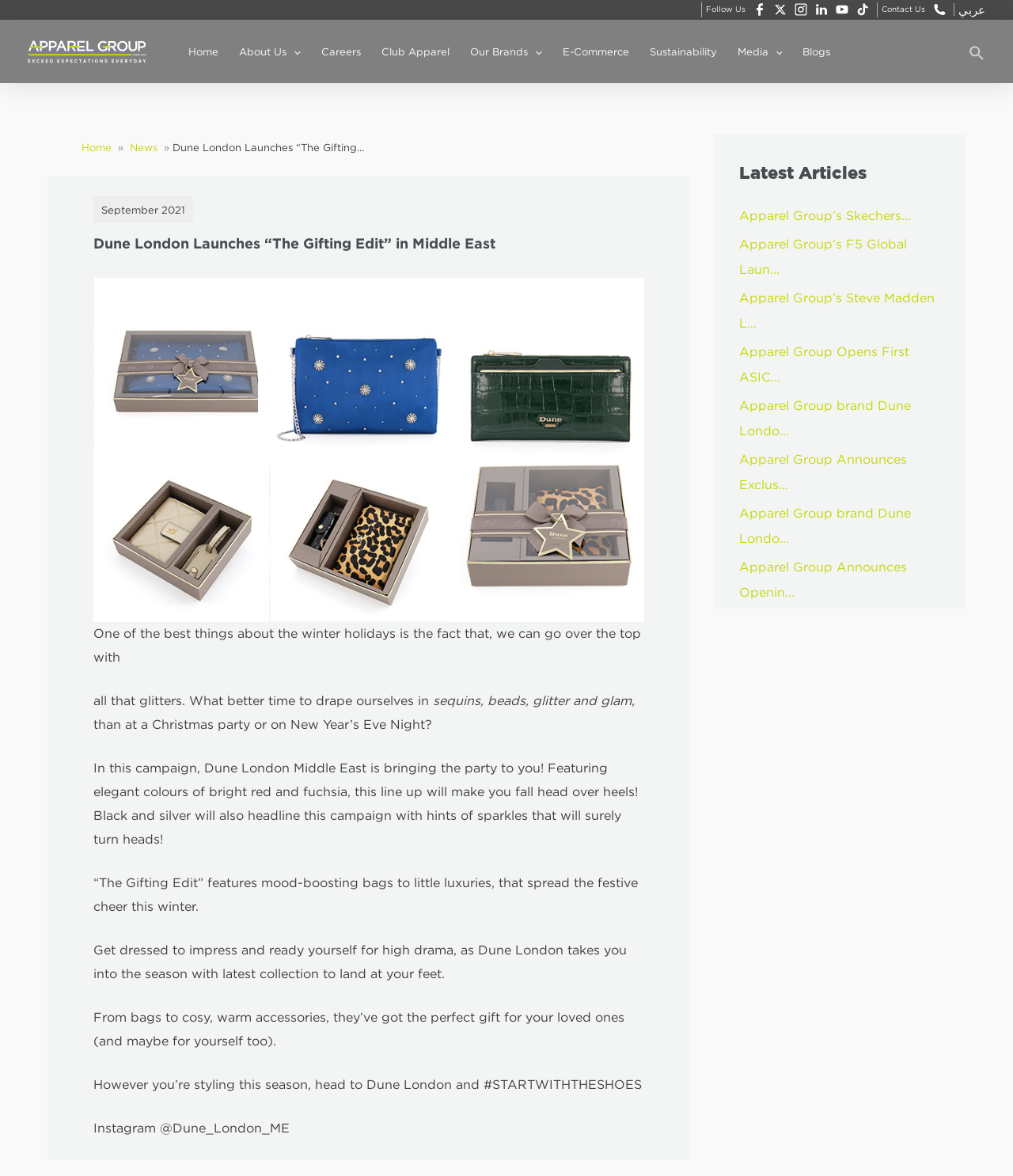Can you find the bounding box coordinates of the area I should click to execute the following instruction: "View the about page"?

None